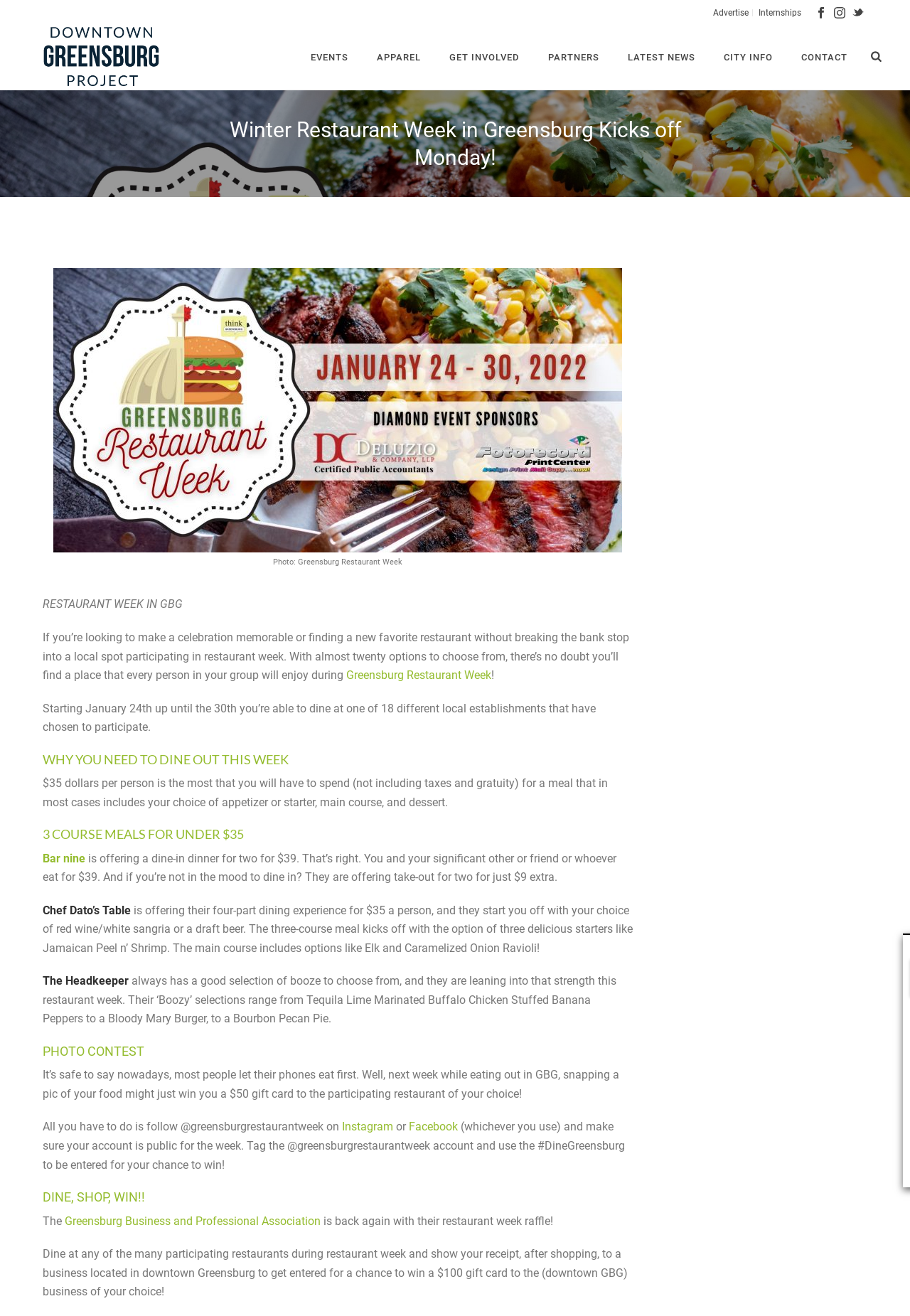Find and specify the bounding box coordinates that correspond to the clickable region for the instruction: "Check out Greensburg Restaurant Week".

[0.38, 0.508, 0.54, 0.518]